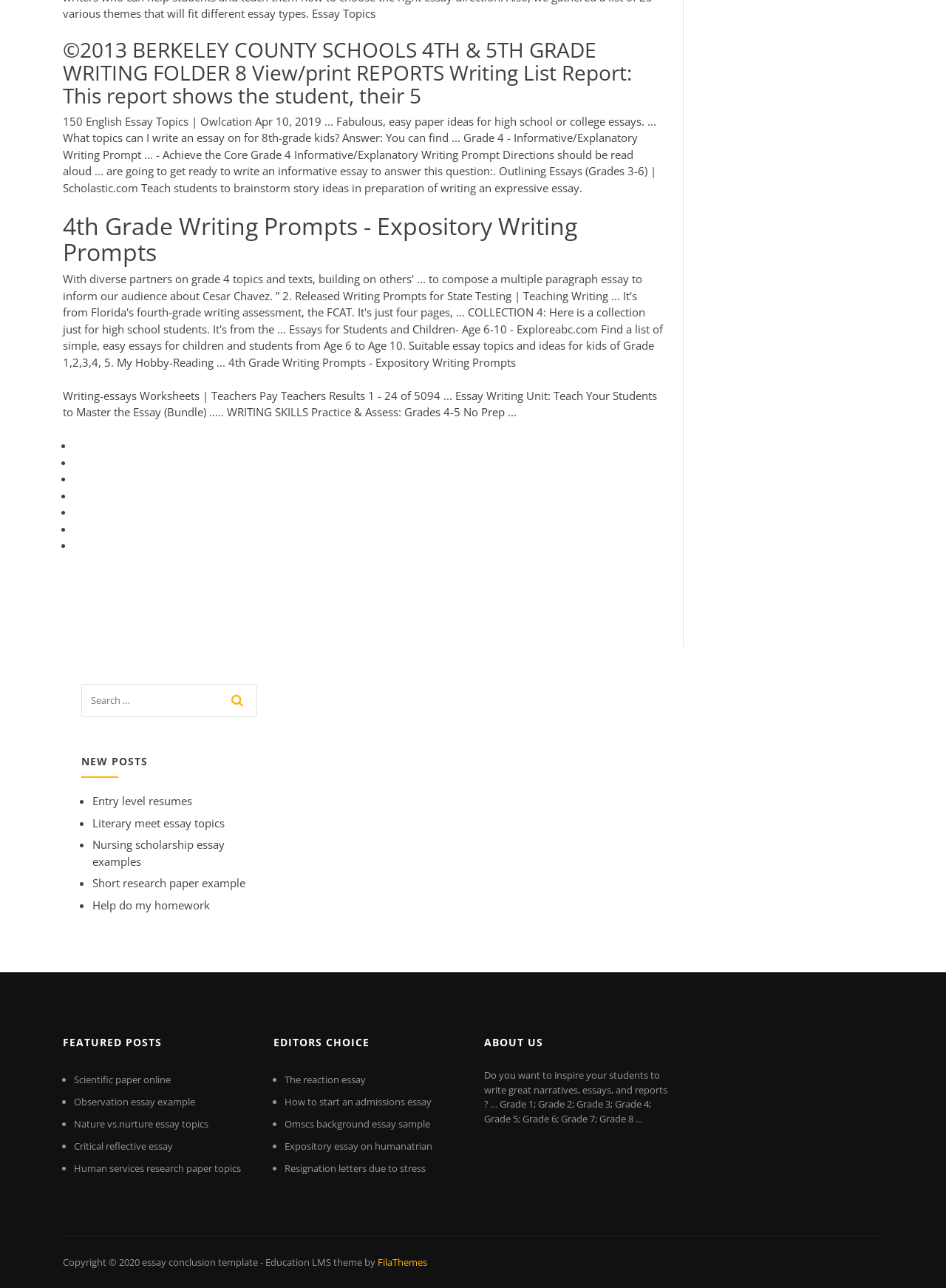Locate the bounding box coordinates of the element to click to perform the following action: 'read the 'ABOUT US' section'. The coordinates should be given as four float values between 0 and 1, in the form of [left, top, right, bottom].

[0.512, 0.798, 0.711, 0.821]